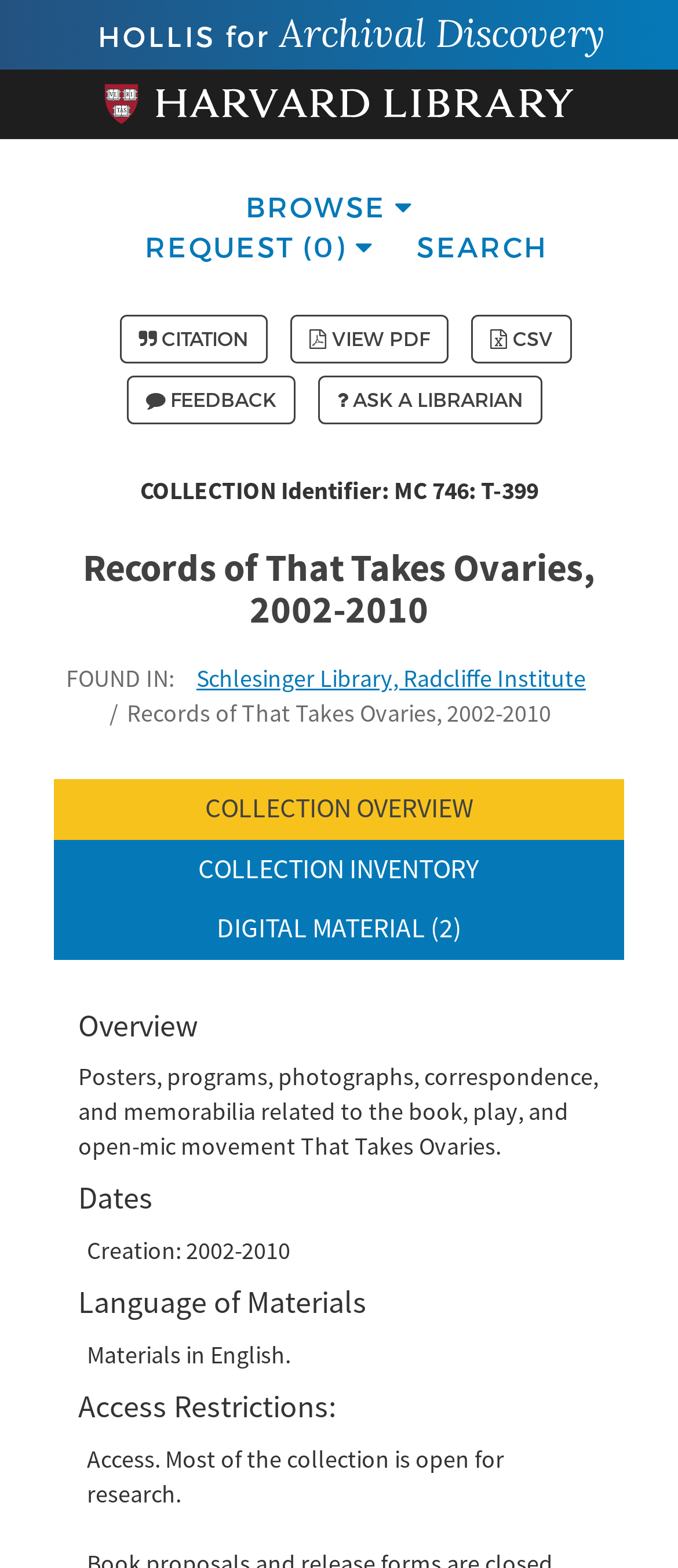What is the name of the library logo?
Please answer the question with a detailed and comprehensive explanation.

I found the answer by looking at the image element with the description 'Harvard Library Logo' and its corresponding link element with the same text.